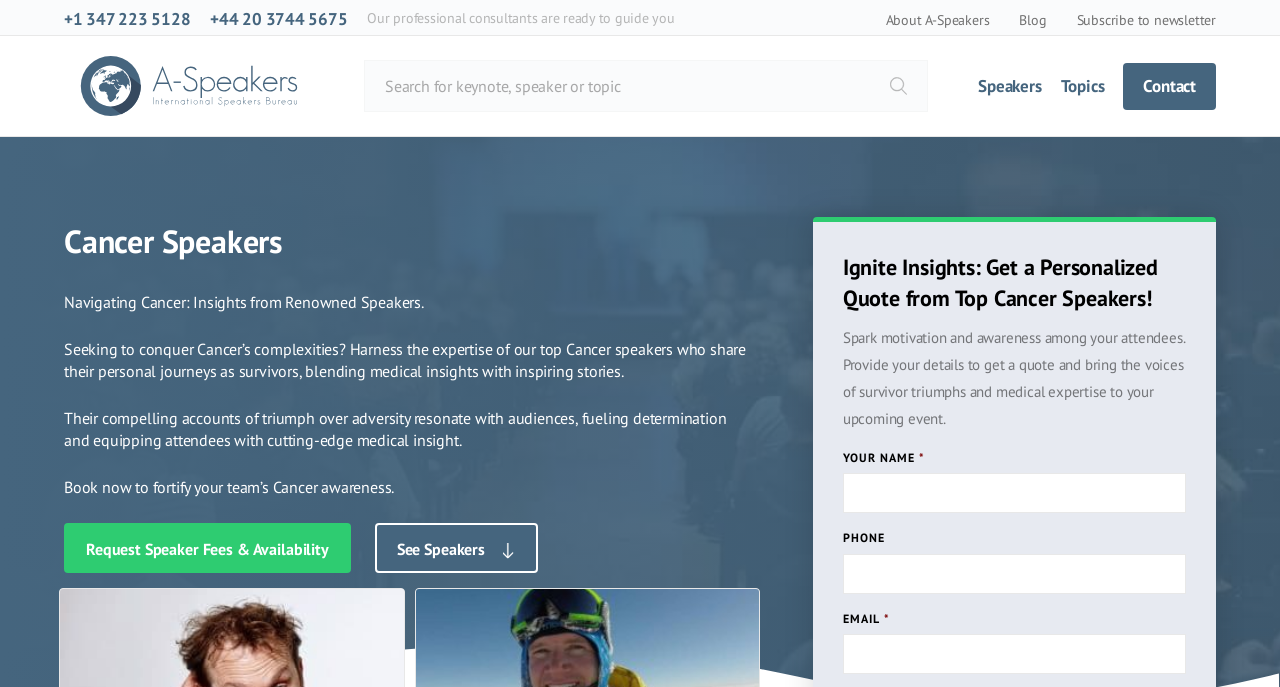Find the bounding box coordinates of the element I should click to carry out the following instruction: "Search for a keynote speaker".

[0.284, 0.087, 0.725, 0.163]